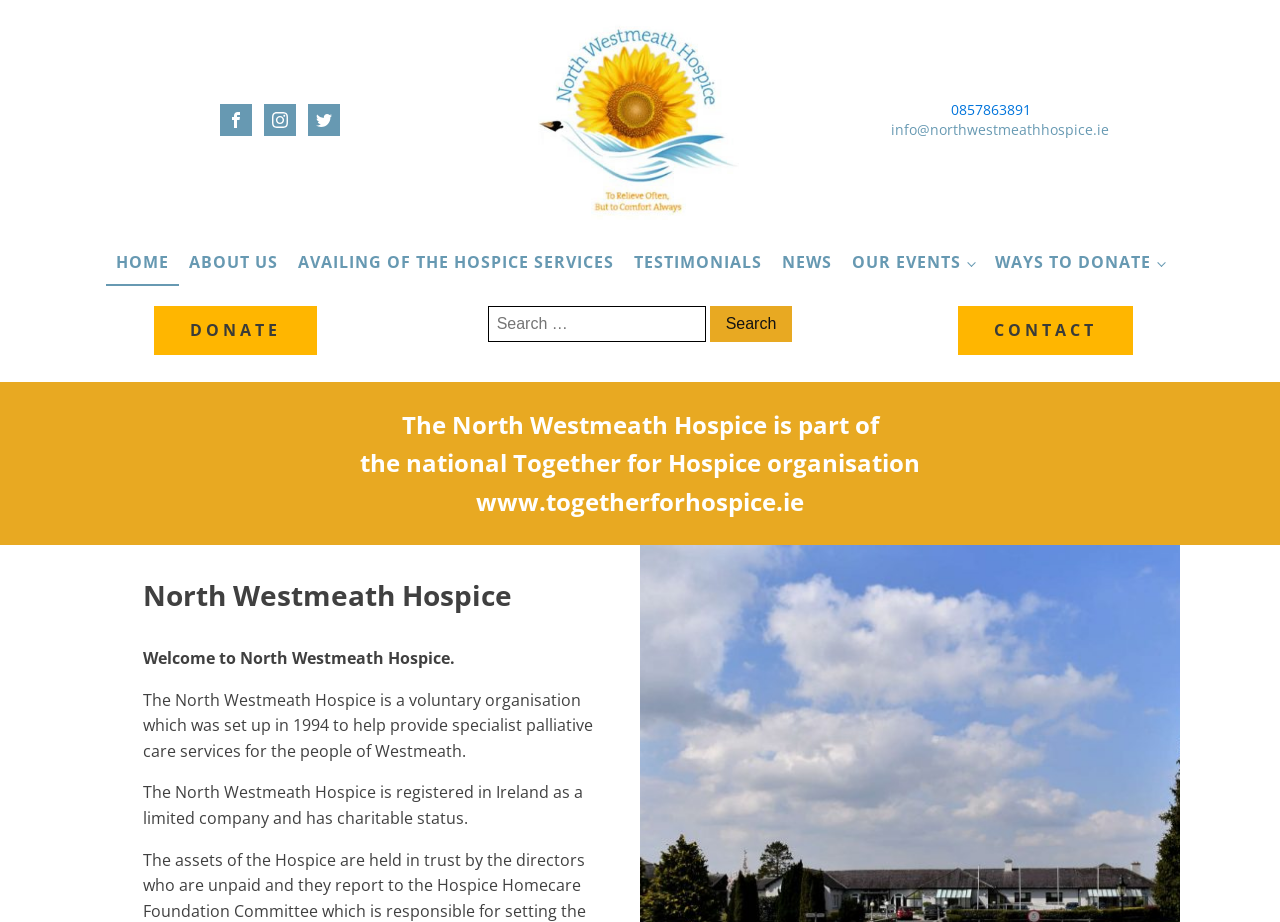Analyze the image and deliver a detailed answer to the question: What is the purpose of North Westmeath Hospice?

From the webpage content, it is clear that the purpose of North Westmeath Hospice is to provide specialist palliative care services for the people of Westmeath, as stated in the text 'The North Westmeath Hospice is a voluntary organisation which was set up in 1994 to help provide specialist palliative care services for the people of Westmeath.'